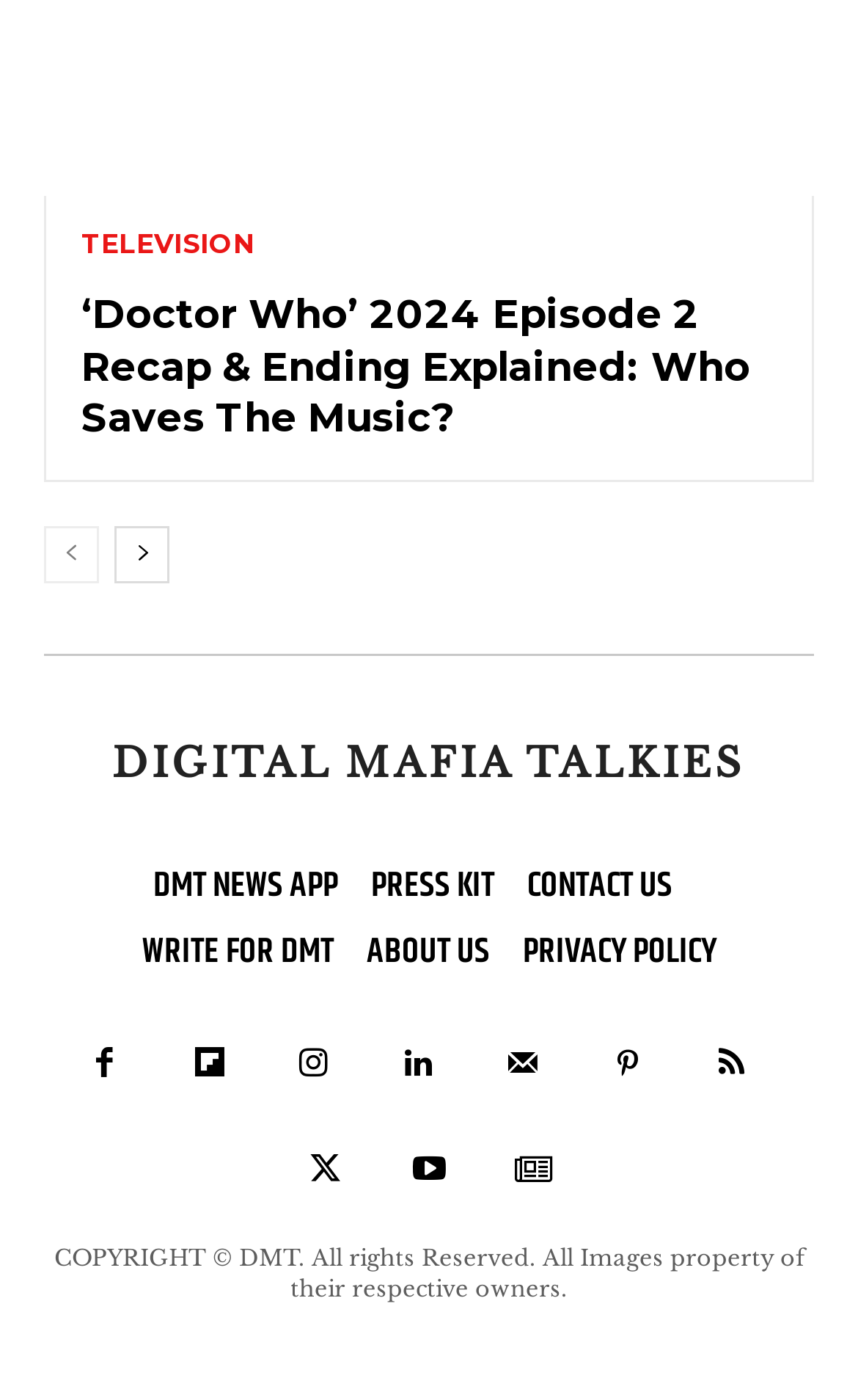Locate the bounding box coordinates of the clickable part needed for the task: "Read the article 'Doctor Who' 2024 Episode 2 Recap & Ending Explained: Who Saves The Music?".

[0.095, 0.208, 0.905, 0.318]